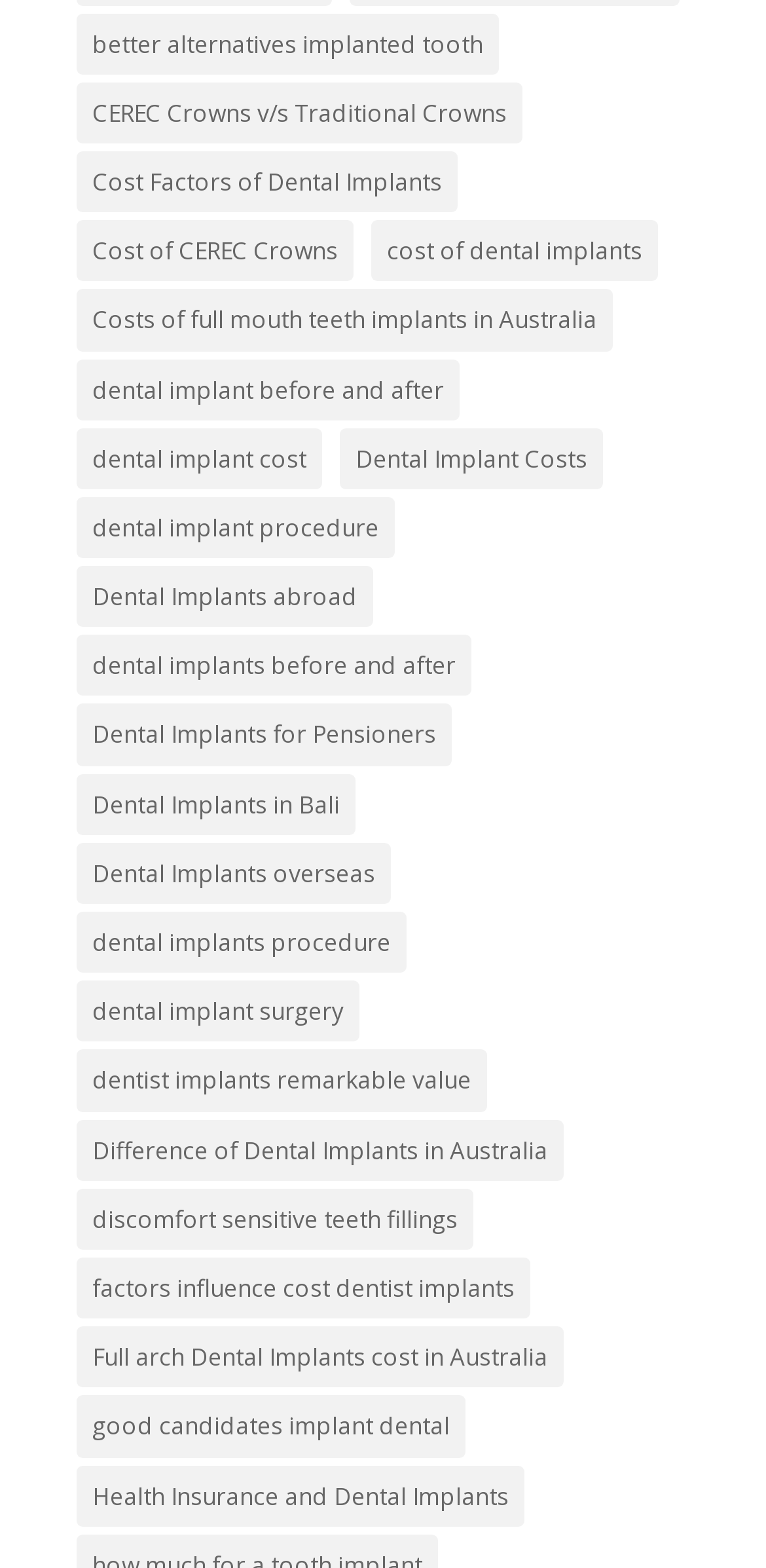Specify the bounding box coordinates of the region I need to click to perform the following instruction: "explore the cost of dental implants". The coordinates must be four float numbers in the range of 0 to 1, i.e., [left, top, right, bottom].

[0.485, 0.141, 0.859, 0.18]